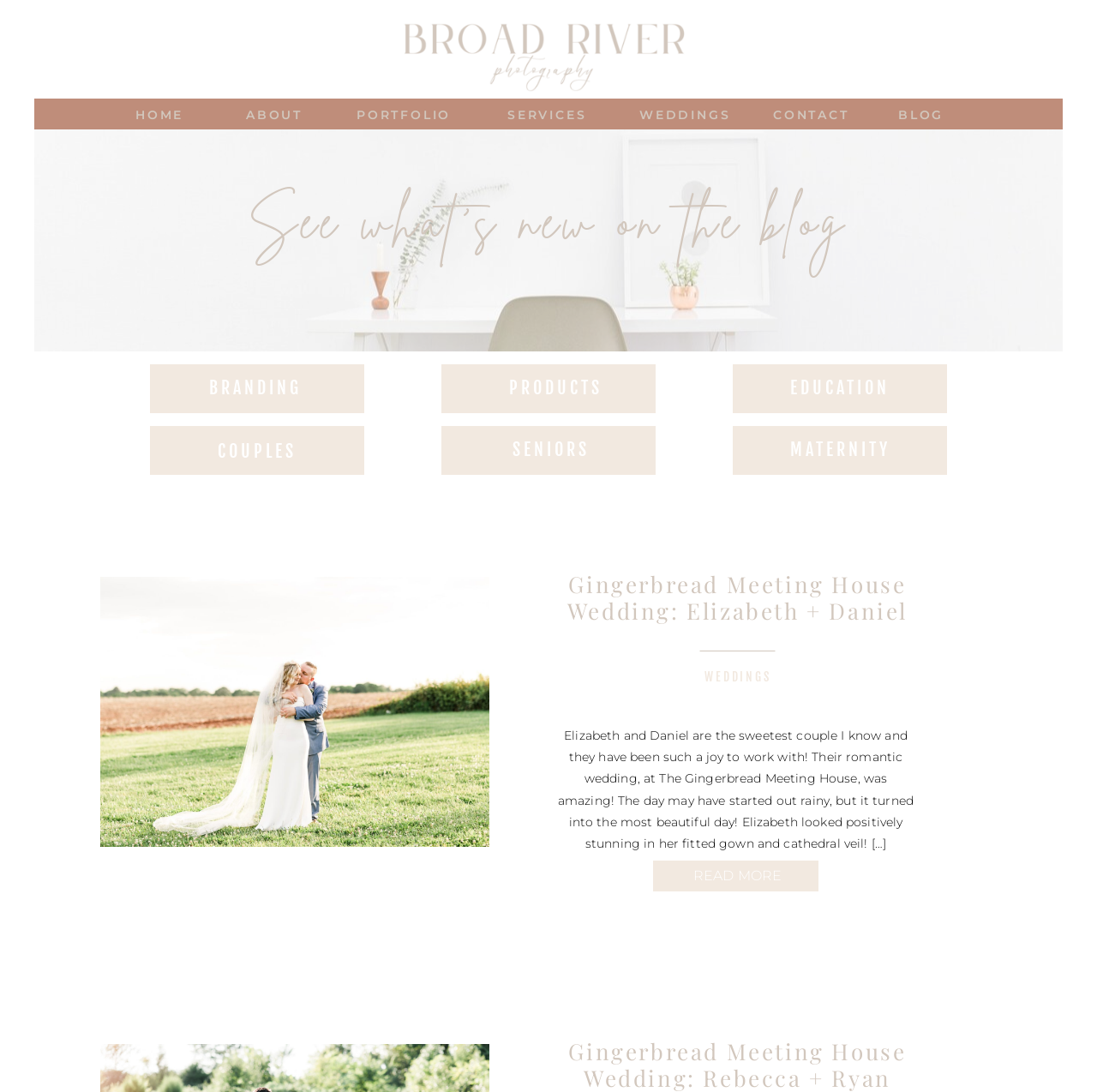By analyzing the image, answer the following question with a detailed response: How many links are in the main navigation?

I counted the number of links in the main navigation bar, which are 'HOME', 'ABOUT', 'PORTFOLIO', 'SERVICES', and 'WEDDINGS', and found that there are 5 links.